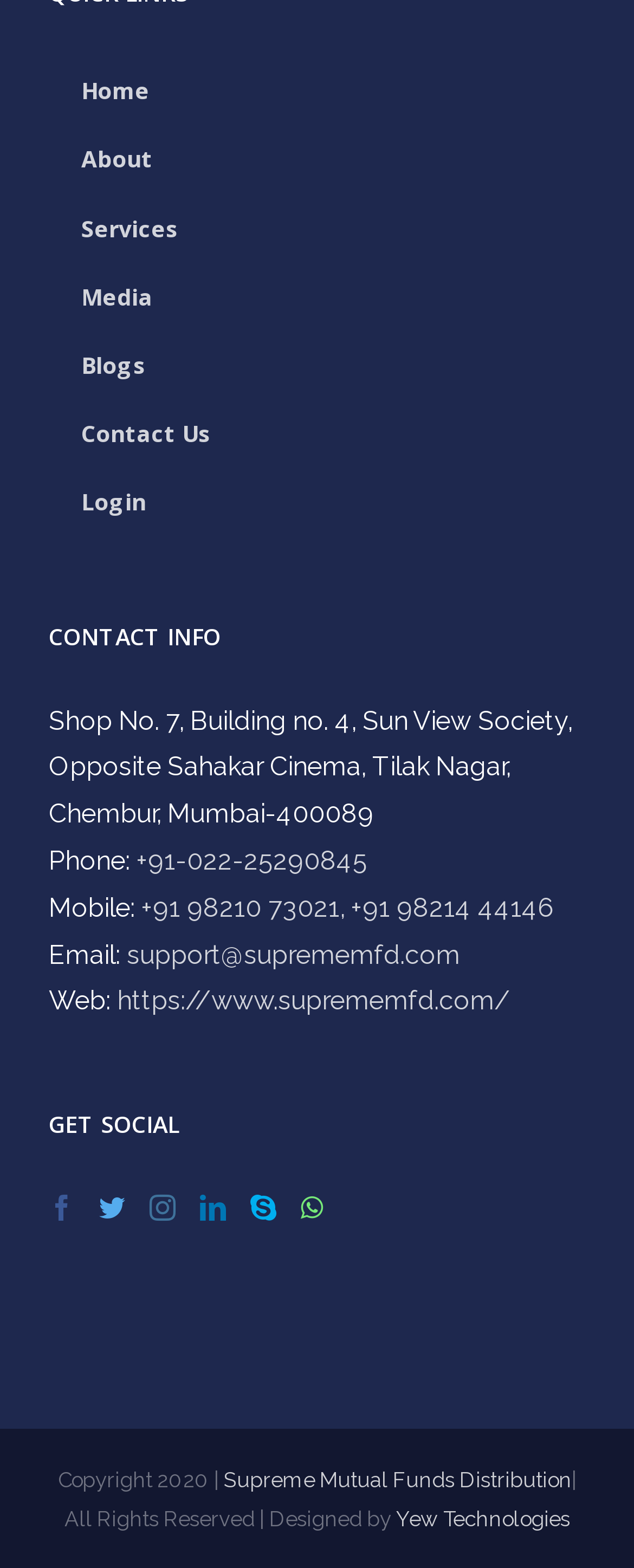Specify the bounding box coordinates (top-left x, top-left y, bottom-right x, bottom-right y) of the UI element in the screenshot that matches this description: Technology

None